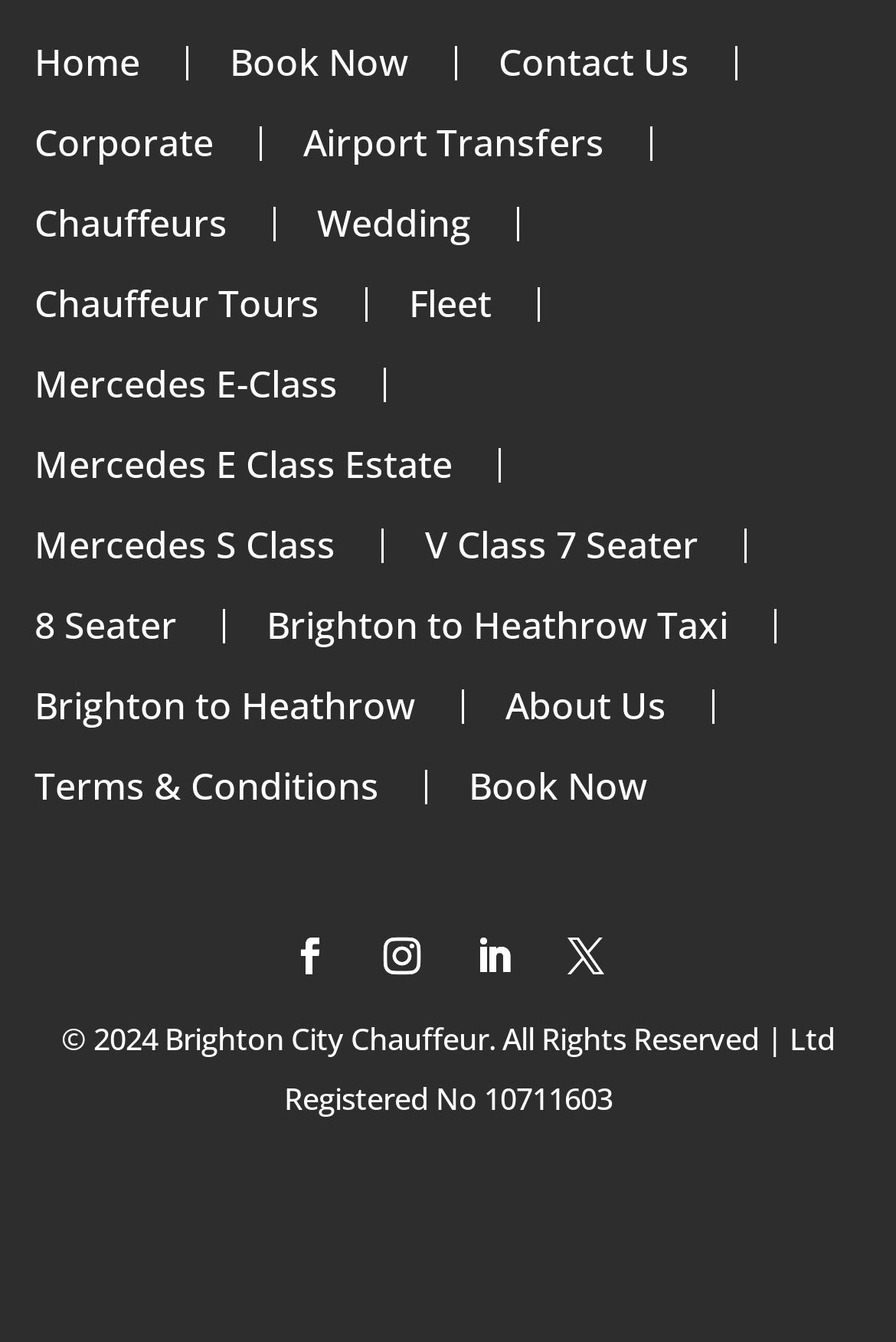Could you locate the bounding box coordinates for the section that should be clicked to accomplish this task: "View fleet options".

[0.038, 0.274, 0.415, 0.3]